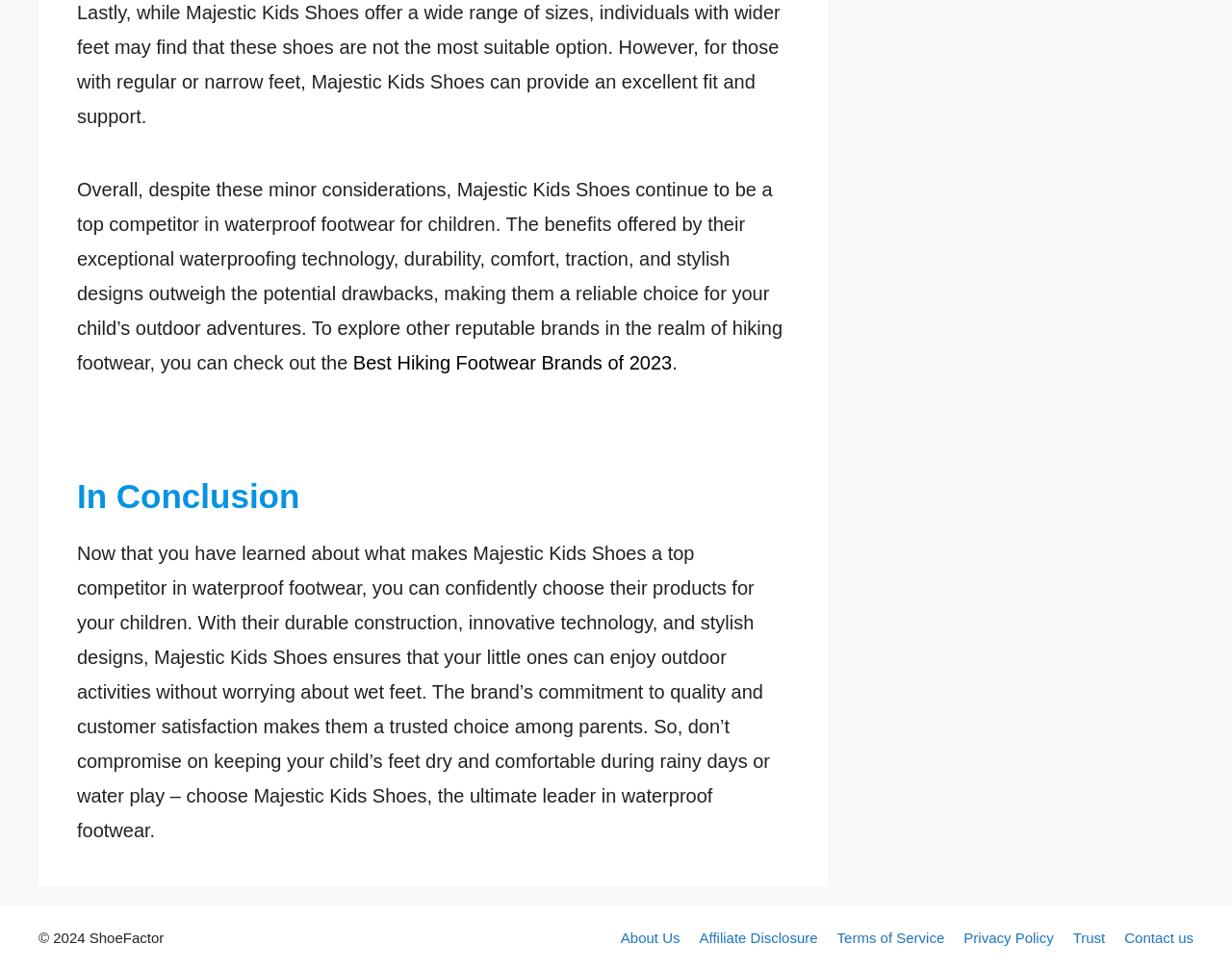What other resources are available on the website?
Please provide a comprehensive answer based on the visual information in the image.

The website provides additional resources, such as 'About Us', 'Affiliate Disclosure', 'Terms of Service', 'Privacy Policy', and 'Contact us', which can be accessed through the links in the footer section.